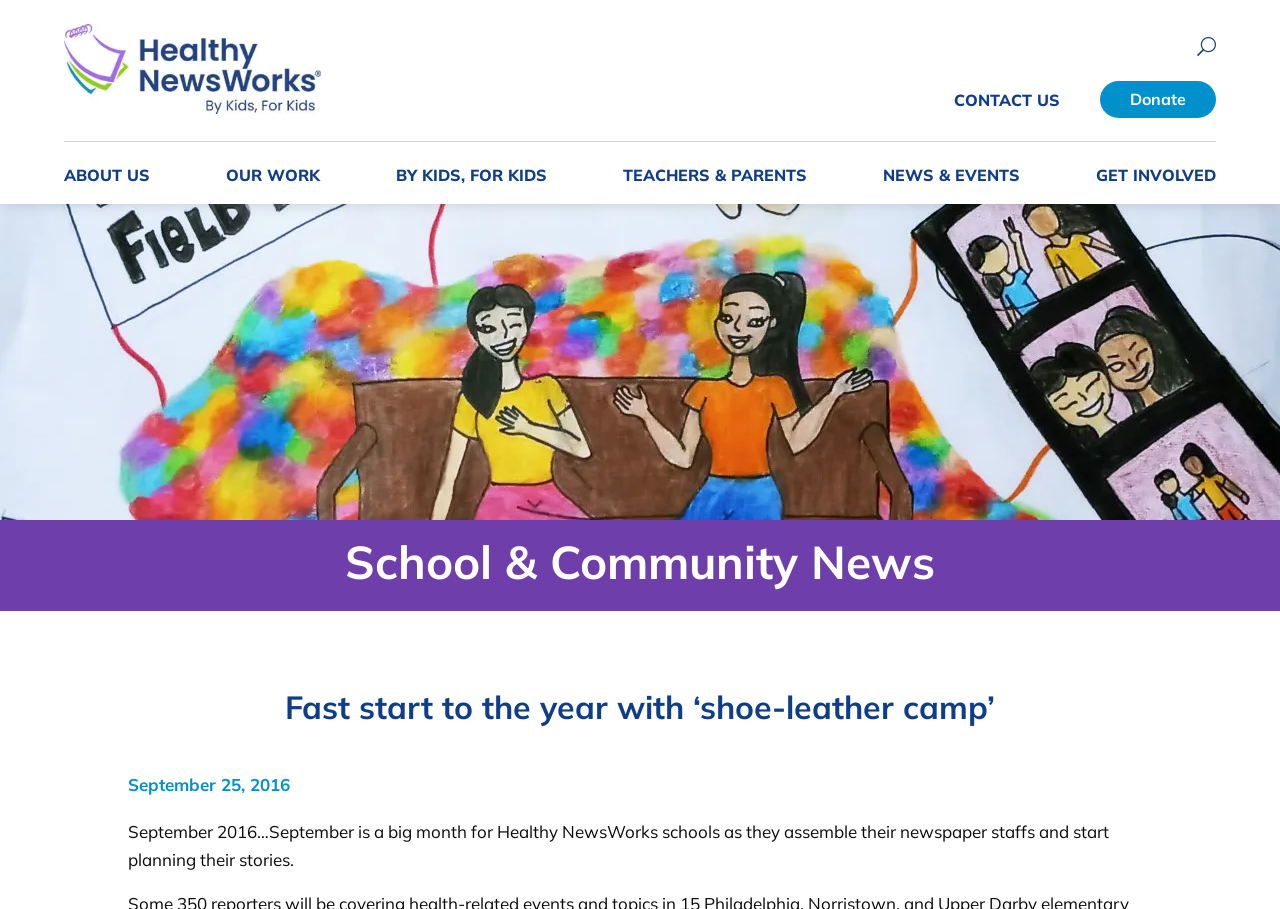Respond concisely with one word or phrase to the following query:
What is the category of the news article?

School & Community News